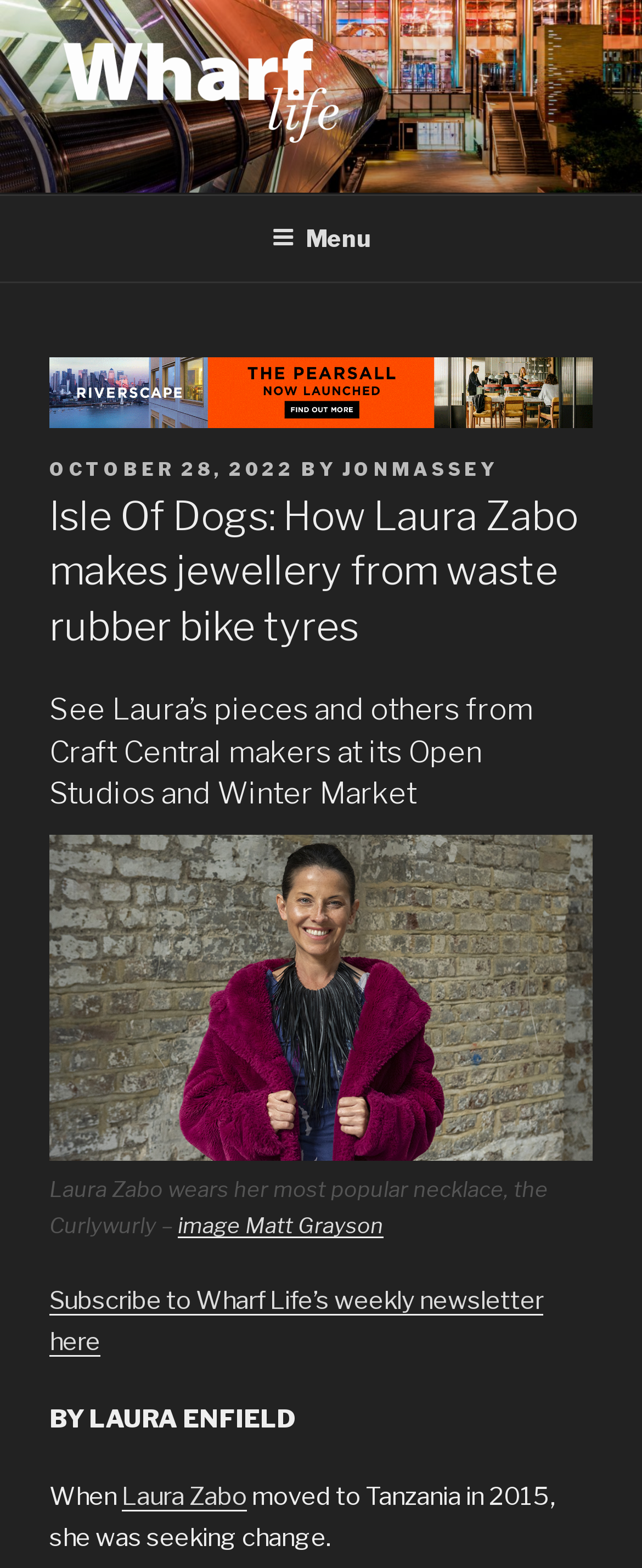Locate the bounding box coordinates of the area that needs to be clicked to fulfill the following instruction: "Read Laura Zabo’s story". The coordinates should be in the format of four float numbers between 0 and 1, namely [left, top, right, bottom].

[0.077, 0.945, 0.385, 0.964]